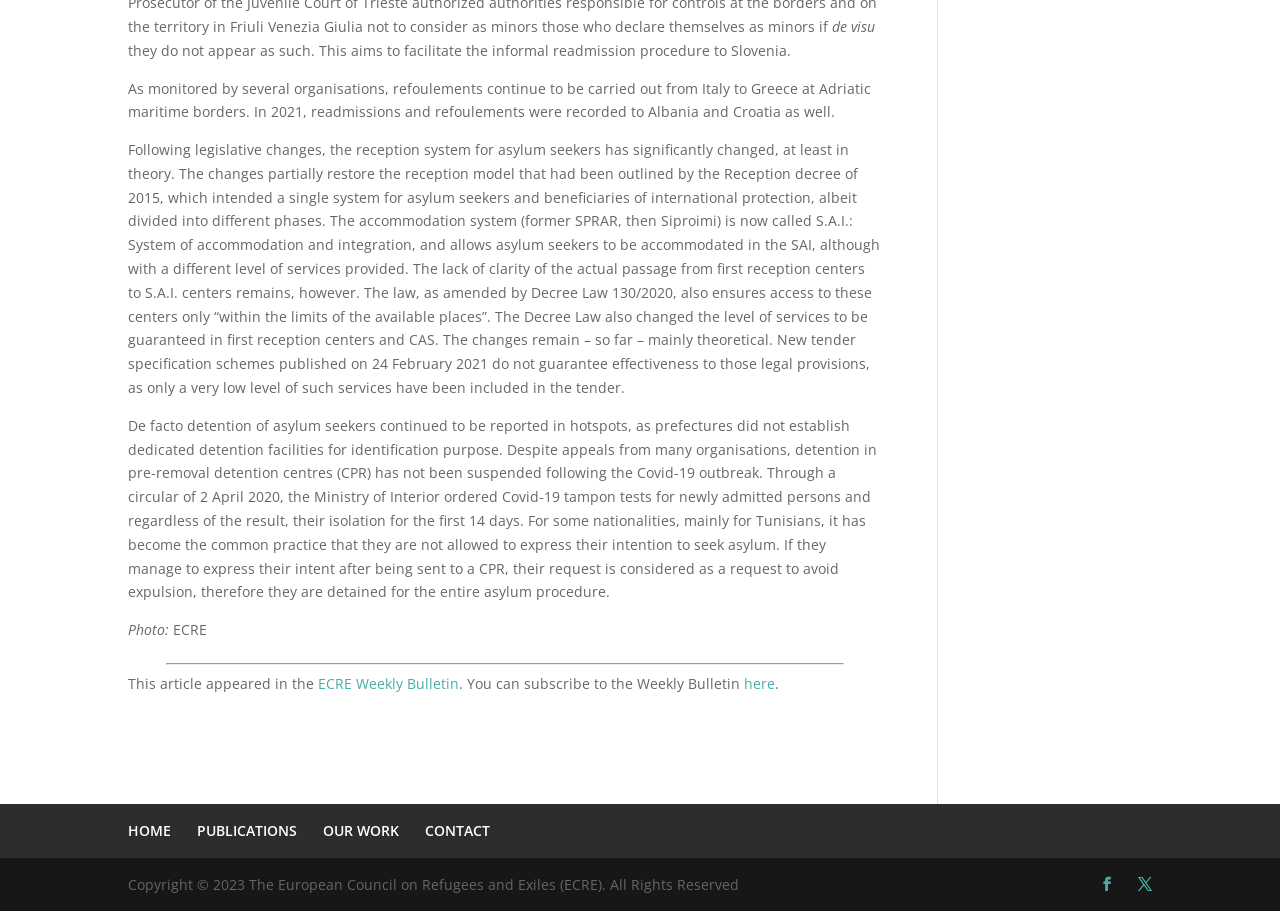Kindly provide the bounding box coordinates of the section you need to click on to fulfill the given instruction: "Click the 'ECRE Weekly Bulletin' link".

[0.248, 0.74, 0.359, 0.761]